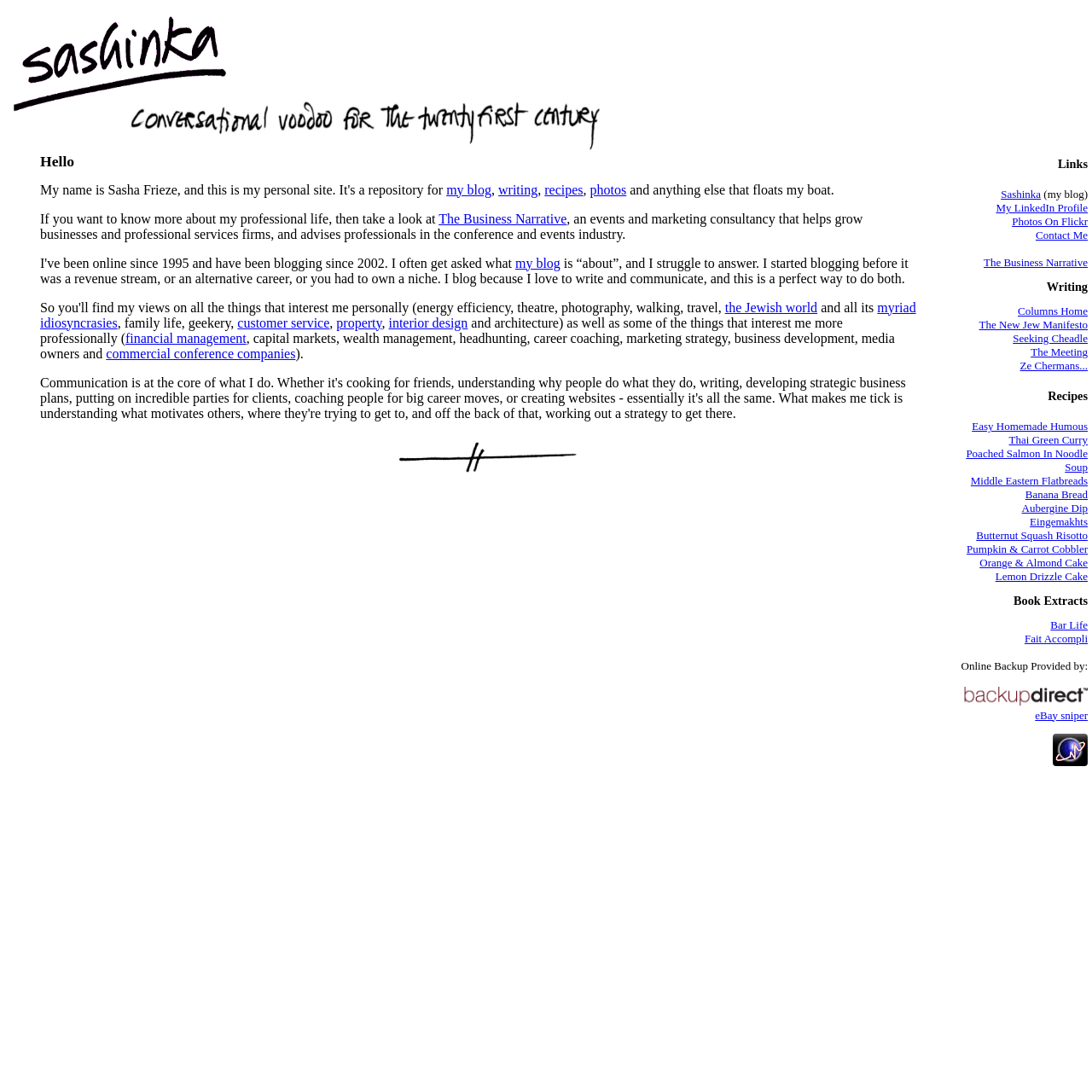Determine the bounding box coordinates for the region that must be clicked to execute the following instruction: "Click on the 'Sashinka' link".

[0.917, 0.172, 0.953, 0.184]